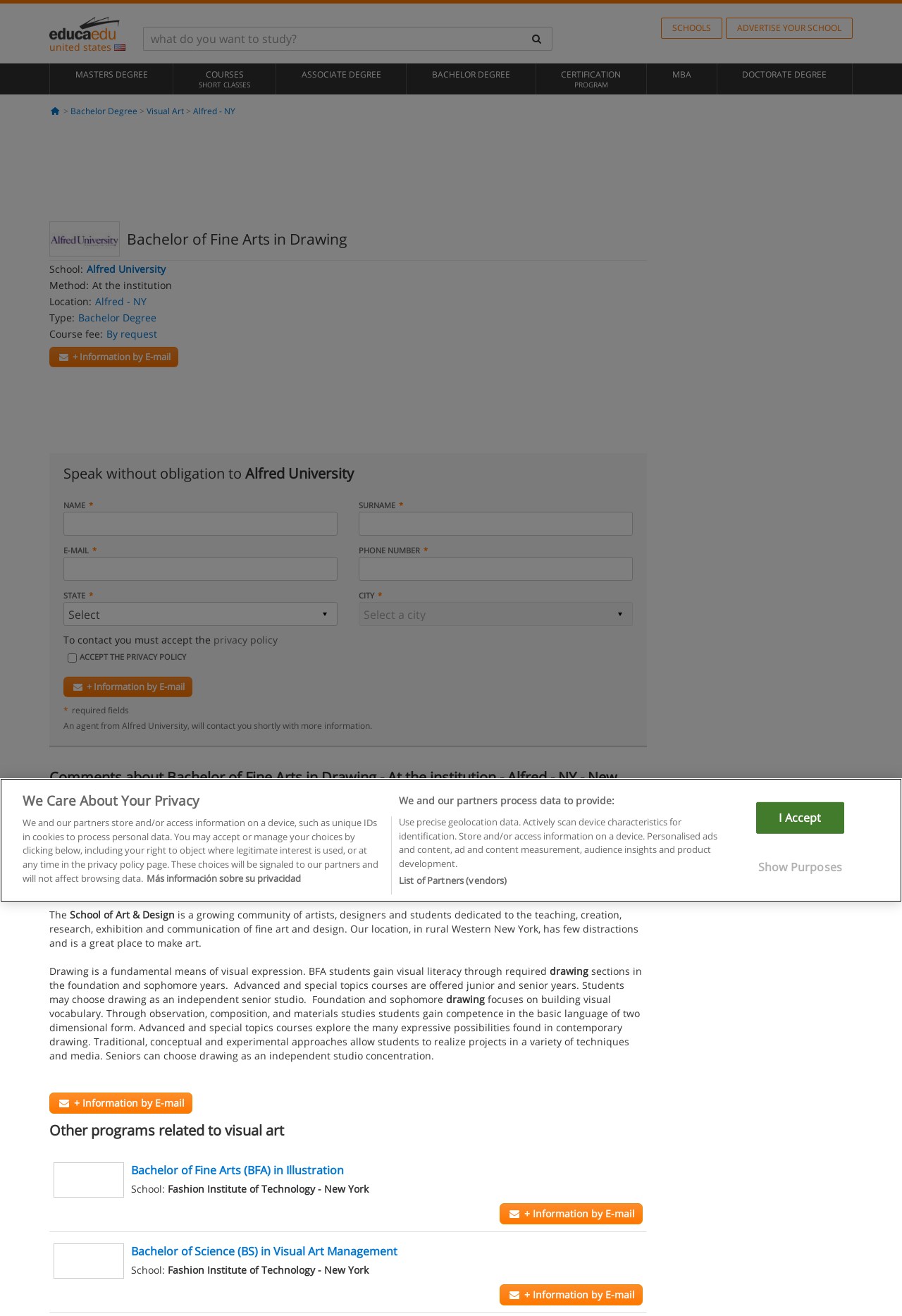Using the element description provided, determine the bounding box coordinates in the format (top-left x, top-left y, bottom-right x, bottom-right y). Ensure that all values are floating point numbers between 0 and 1. Element description: international.wmich.edu

None